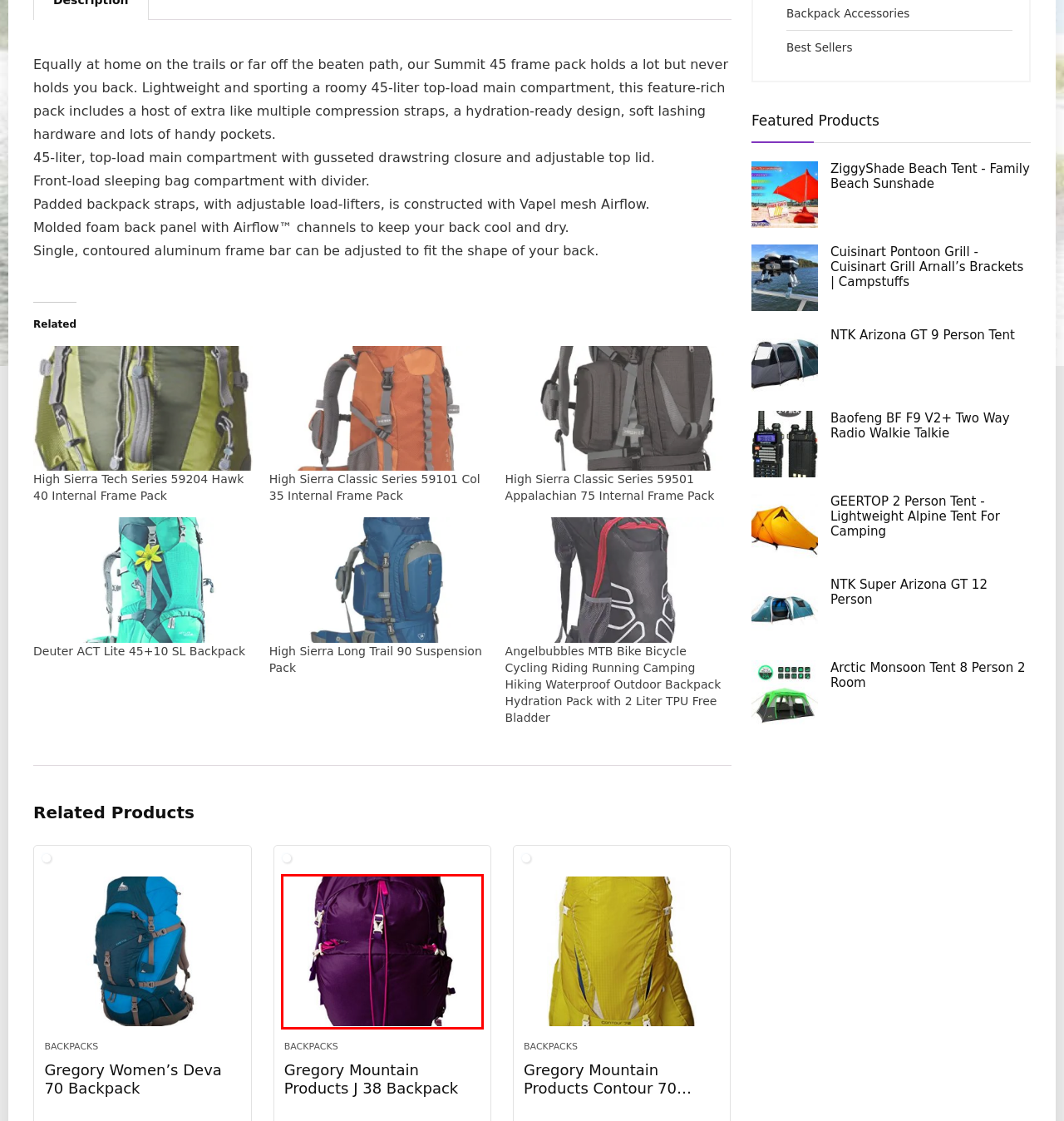You have a screenshot of a webpage, and a red bounding box highlights an element. Select the webpage description that best fits the new page after clicking the element within the bounding box. Options are:
A. Gregory Women's Deva 70 Backpack - Camp Stuffs
B. High Sierra Classic Series 59501 Appalachian 75 Internal Frame Pack - Camp Stuffs
C. High Sierra Classic Series 59101 Col 35 Internal Frame Pack - Camp Stuffs
D. Cuisinart Pontoon Grill | Cuisinart Grill Arnall’s Brackets | Campstuffs
E. Baofeng BF F9 V2+ Two Way Radio Walkie Talkie | Camp Stuffs
F. High Sierra Long Trail 90 Suspension Pack - Camp Stuffs
G. Gregory Mountain Products J 38 Backpack - Camp Stuffs
H. Deuter ACT Lite 45+10 SL Backpack - Camp Stuffs

G